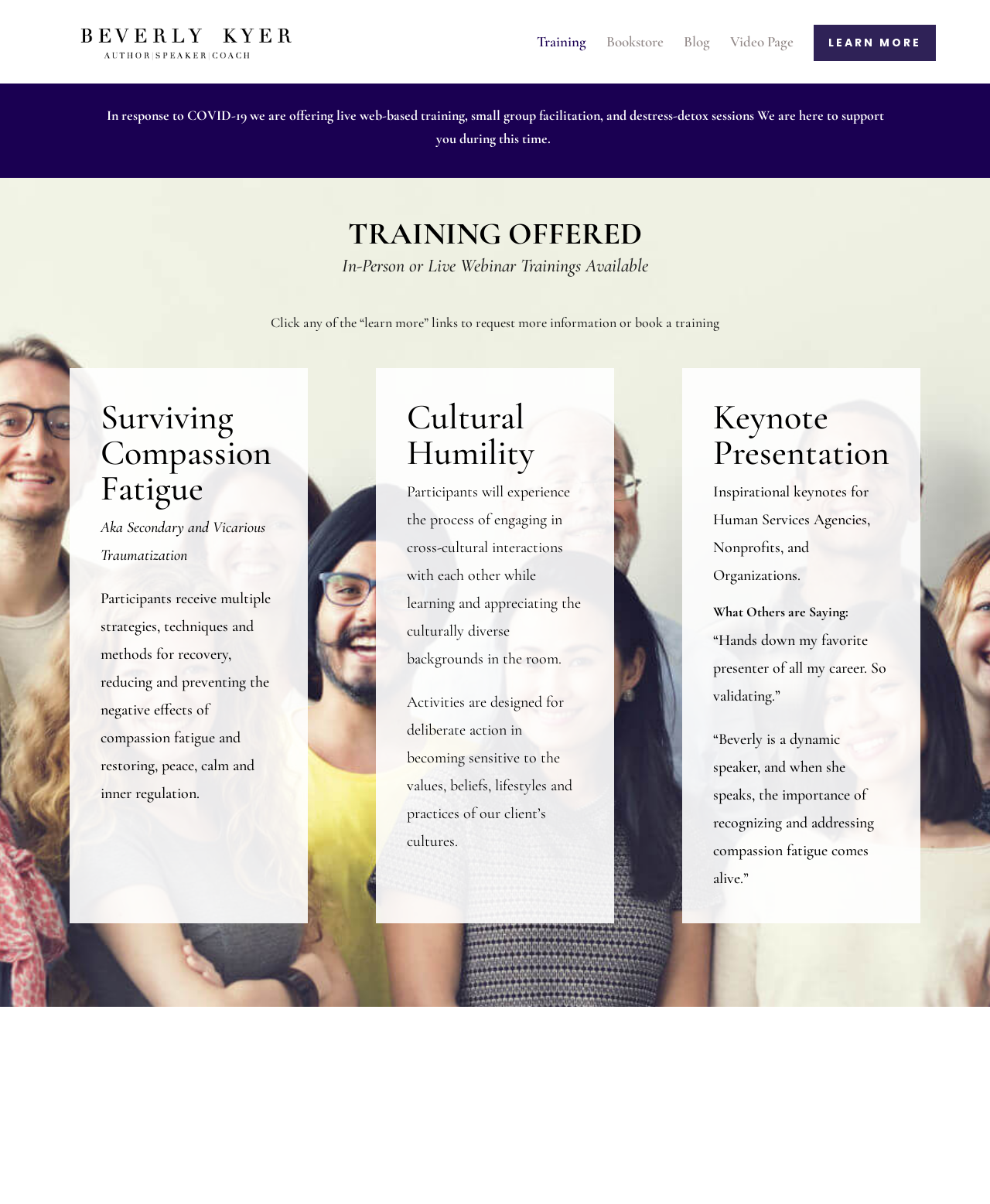Generate a comprehensive caption for the webpage you are viewing.

The webpage is about "Help for Those Who Help Others" and appears to be a professional services website, specifically focused on training and support for human services agencies, organizations, and individuals in a caregiving capacity.

At the top left, there is a link to "Beverly Kyer" accompanied by an image, which suggests that Beverly Kyer is the person or entity behind the website. To the right of this, there are four links: "Training", "Bookstore", "Blog", and "Video Page", which provide access to different sections of the website.

Below these links, there is a prominent call-to-action button "LEARN MORE" that encourages visitors to explore the website further. Above this button, there is a brief message responding to the COVID-19 pandemic, offering live web-based training, small group facilitation, and destress-detox sessions.

The main content of the webpage is divided into several sections, each with a heading and descriptive text. The first section is "TRAINING OFFERED", which provides an overview of the training services available. This is followed by sections on "Surviving Compassion Fatigue", "Cultural Humility", "Keynote Presentation", and "What Others are Saying:", each of which describes a specific training or service offered.

The "Surviving Compassion Fatigue" section explains that participants will receive strategies and techniques to recover from and prevent compassion fatigue. The "Cultural Humility" section describes a training that helps participants engage in cross-cultural interactions and appreciate diverse backgrounds. The "Keynote Presentation" section offers inspirational keynotes for human services agencies and organizations. The "What Others are Saying:" section features testimonials from satisfied clients.

Finally, there are two more sections: "Personal Coaching" and "Other Training Offerings", which provide additional services and training options.

Overall, the webpage presents a professional and supportive service for those in the human services and caregiving fields, offering a range of training and coaching options to help them manage their work and maintain their well-being.